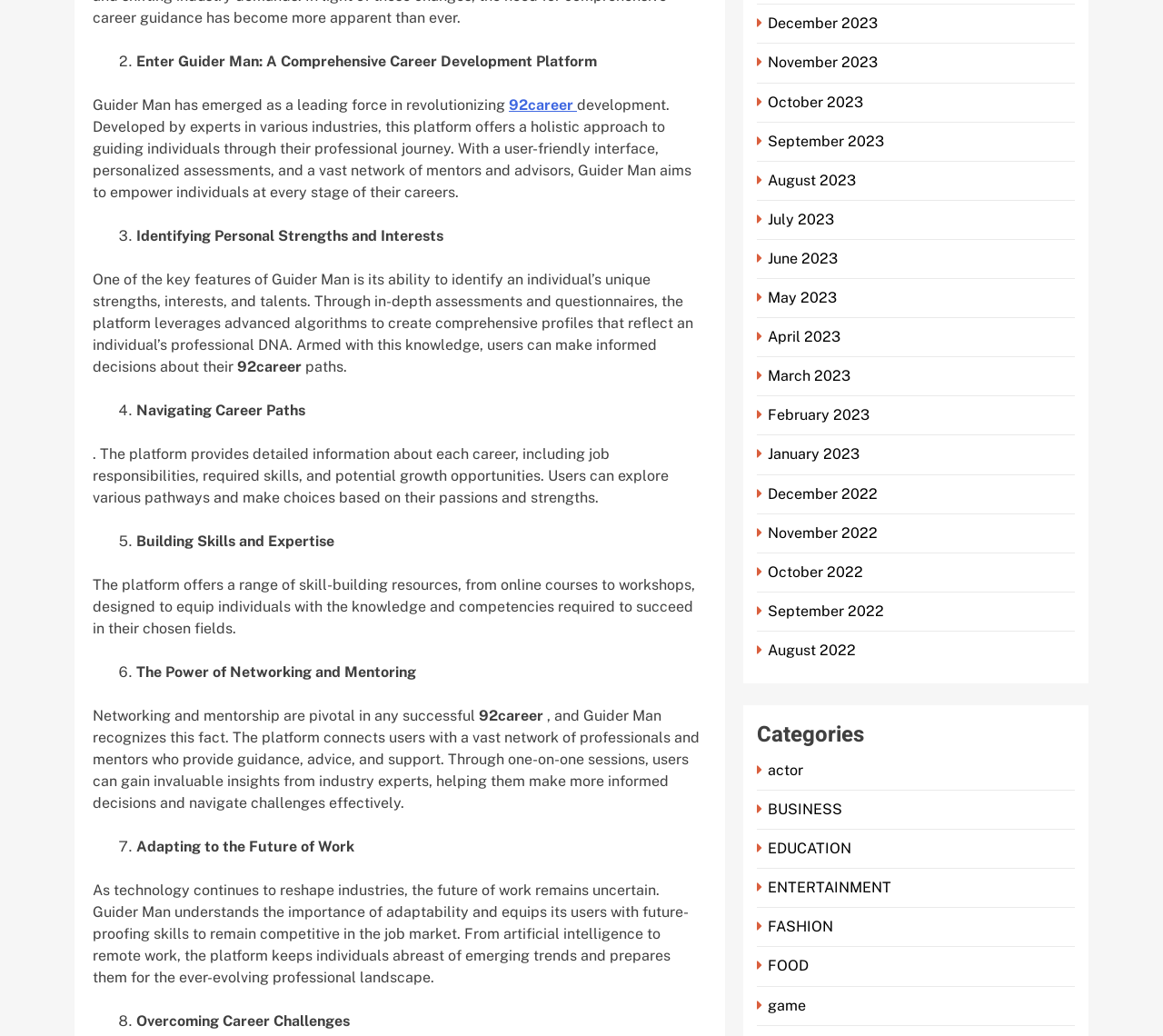Using the elements shown in the image, answer the question comprehensively: What is the purpose of the platform's assessments and questionnaires?

According to the webpage, the platform's assessments and questionnaires are used to create comprehensive profiles that reflect an individual's professional DNA, which enables users to make informed decisions about their career paths.